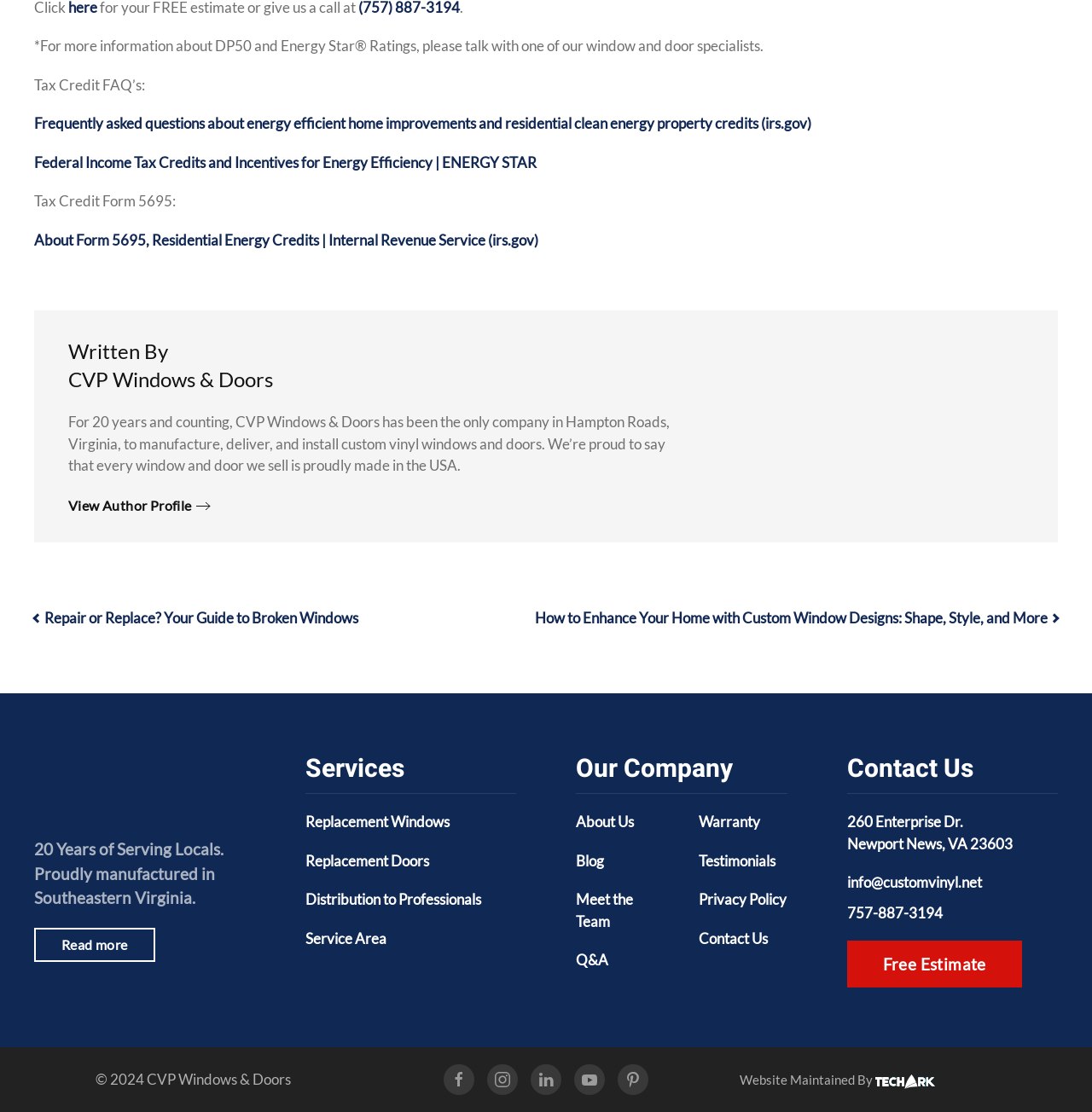Provide a single word or phrase answer to the question: 
What is the name of the company's blog?

Blog